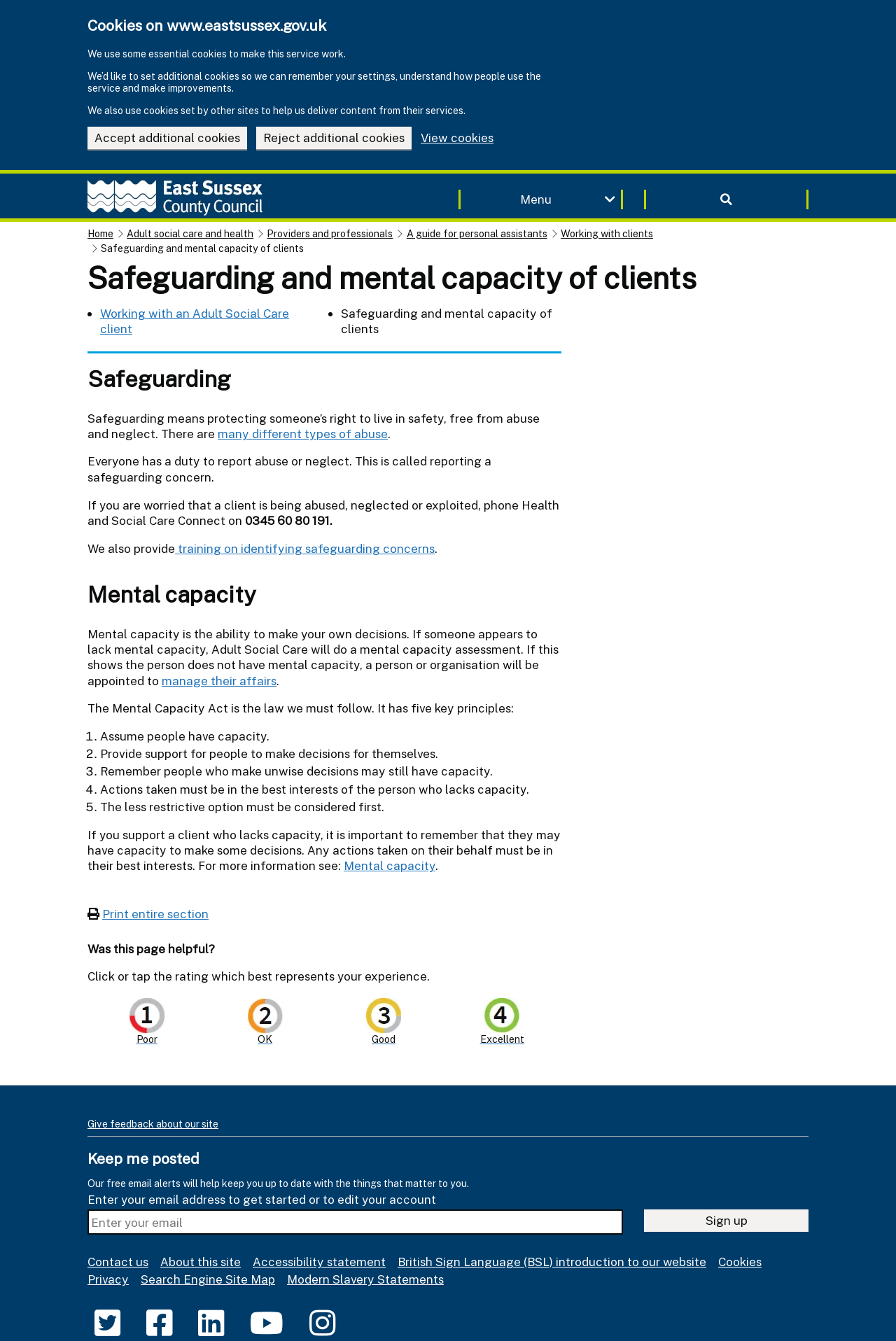Please locate and generate the primary heading on this webpage.

Safeguarding and mental capacity of clients